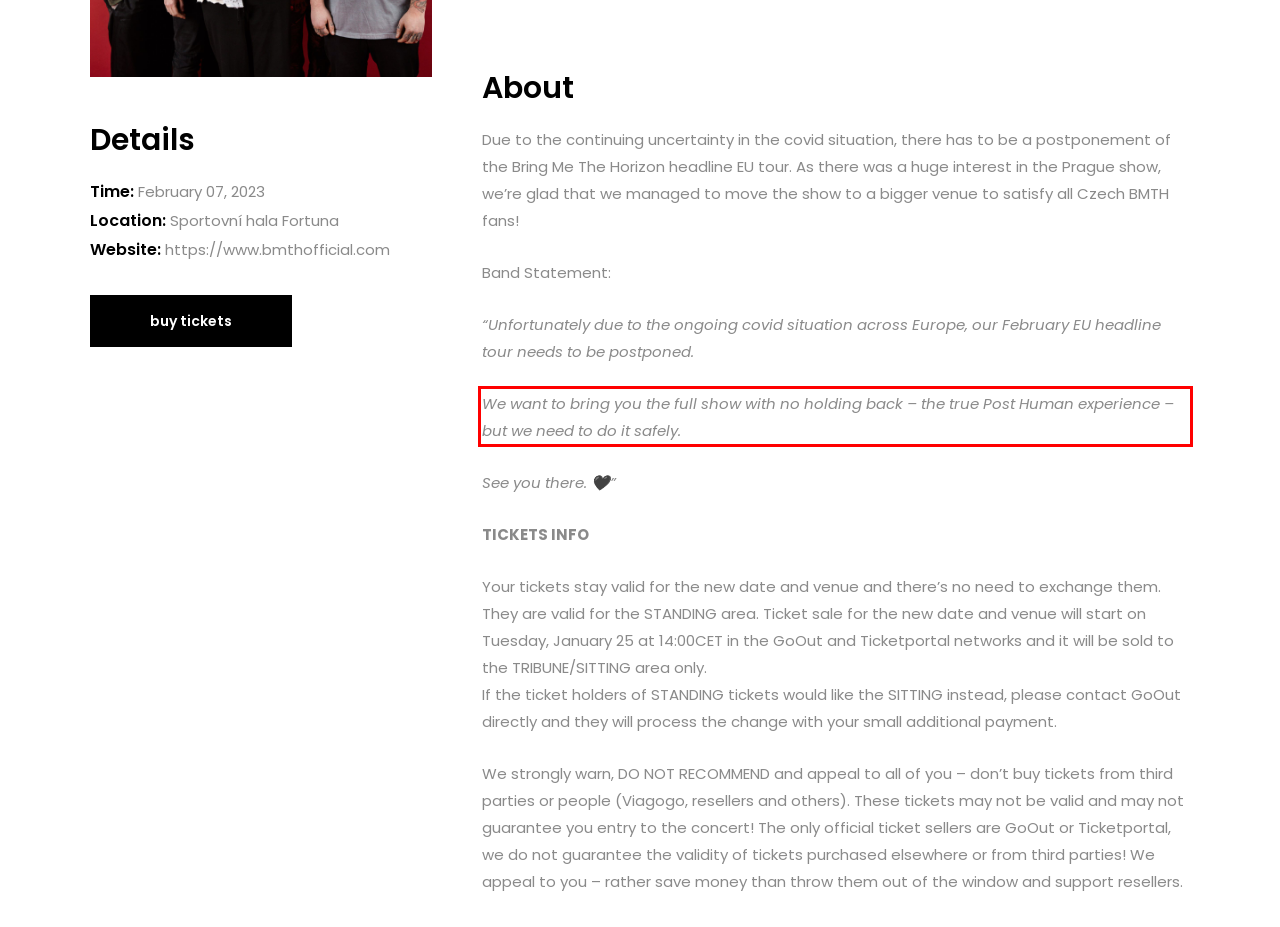Look at the screenshot of the webpage, locate the red rectangle bounding box, and generate the text content that it contains.

We want to bring you the full show with no holding back – the true Post Human experience – but we need to do it safely.